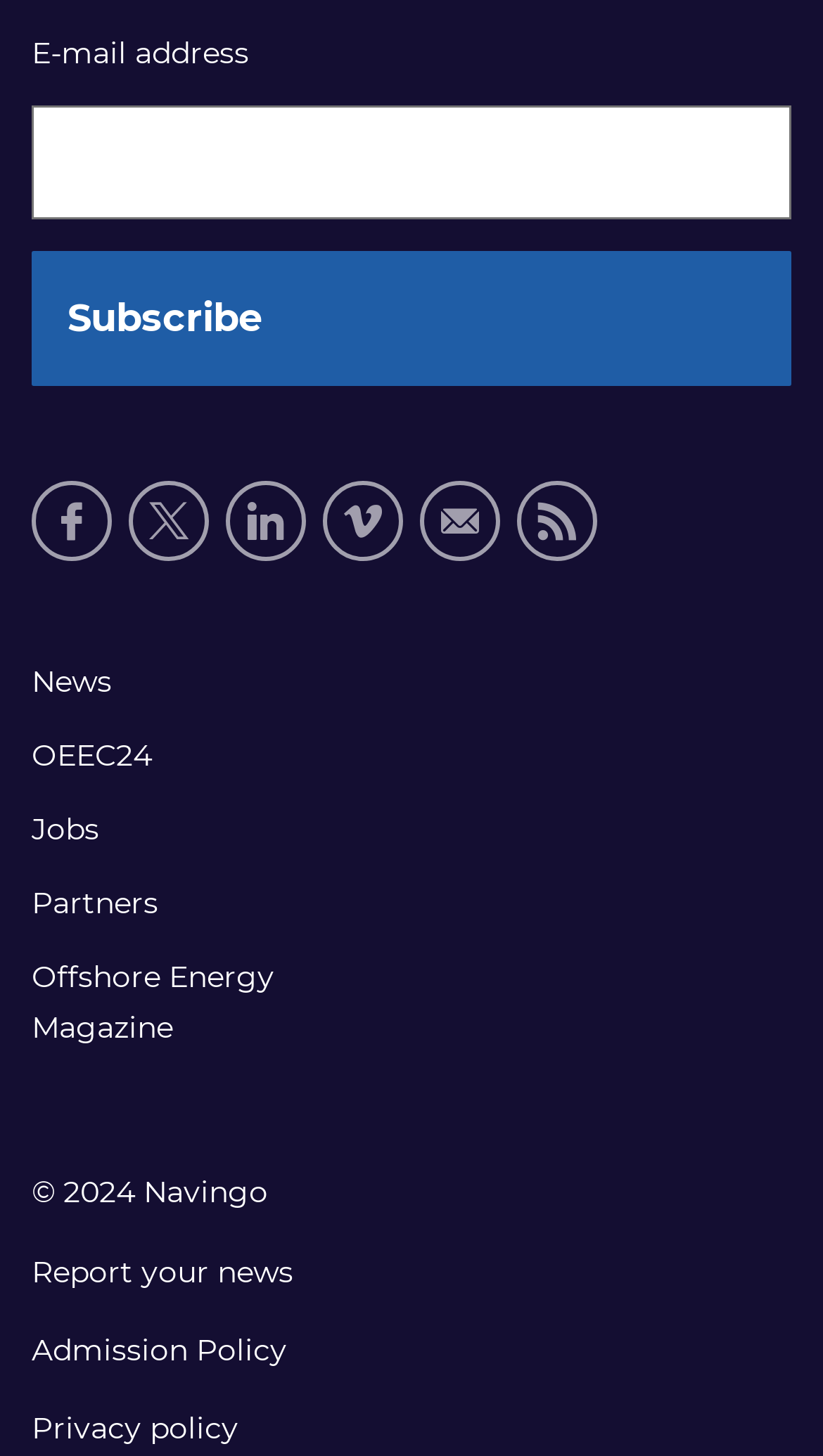What is the copyright year of the webpage?
Could you give a comprehensive explanation in response to this question?

I found the copyright information at the bottom of the webpage, which states '© 2024 Navingo'.